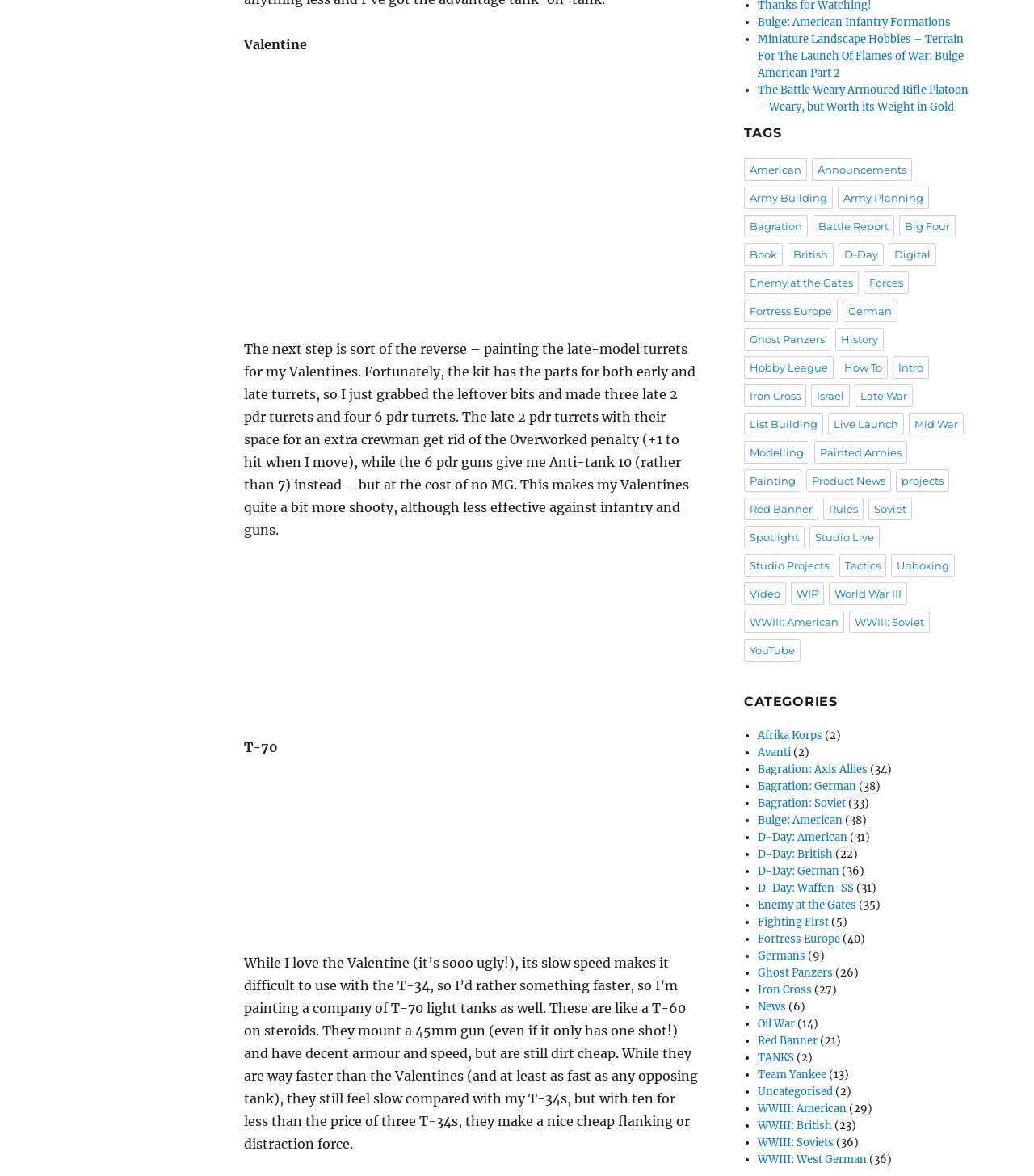Please identify the bounding box coordinates of the element's region that should be clicked to execute the following instruction: "Click on the link 'American'". The bounding box coordinates must be four float numbers between 0 and 1, i.e., [left, top, right, bottom].

[0.72, 0.135, 0.781, 0.154]